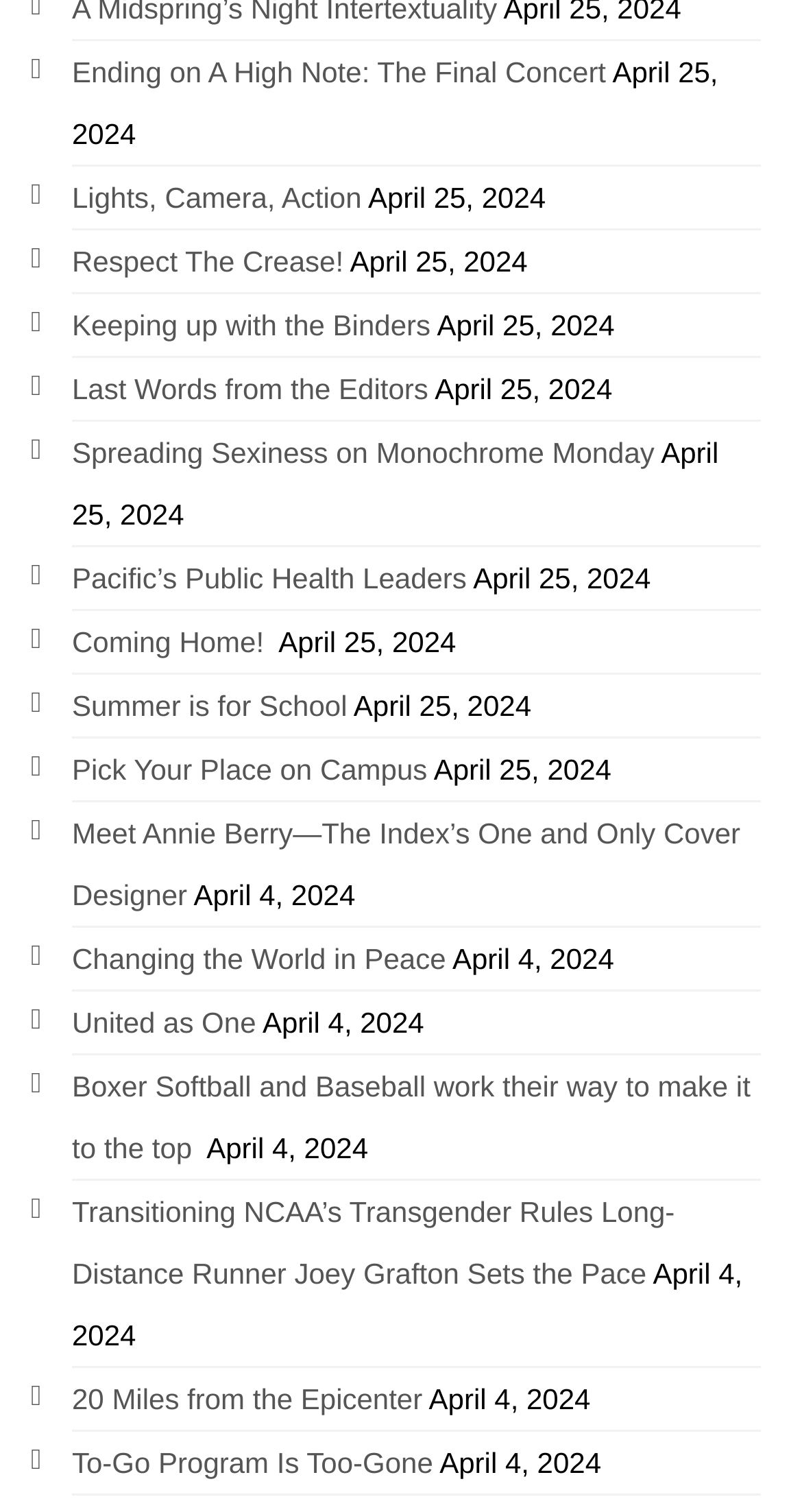Find the bounding box of the web element that fits this description: "United as One".

[0.09, 0.665, 0.319, 0.687]